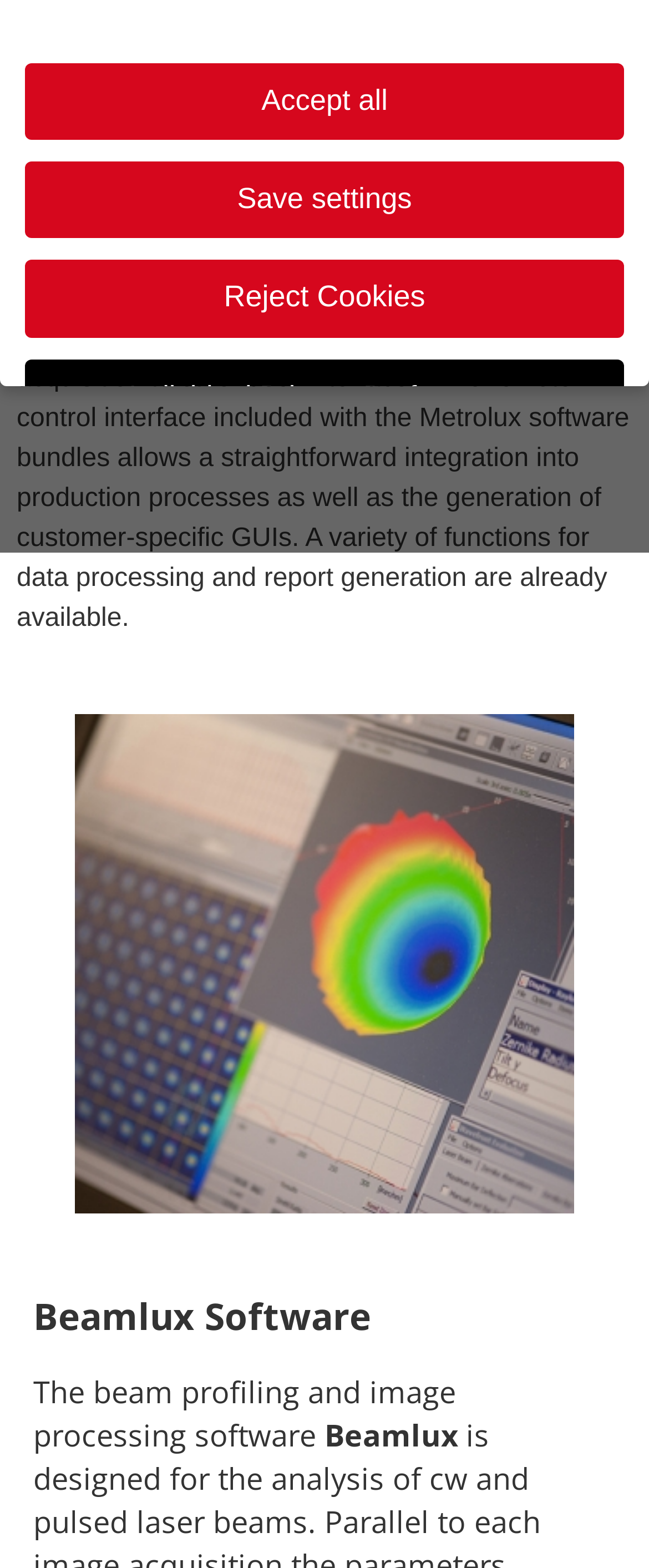Locate and provide the bounding box coordinates for the HTML element that matches this description: "Back".

[0.443, 0.708, 0.523, 0.725]